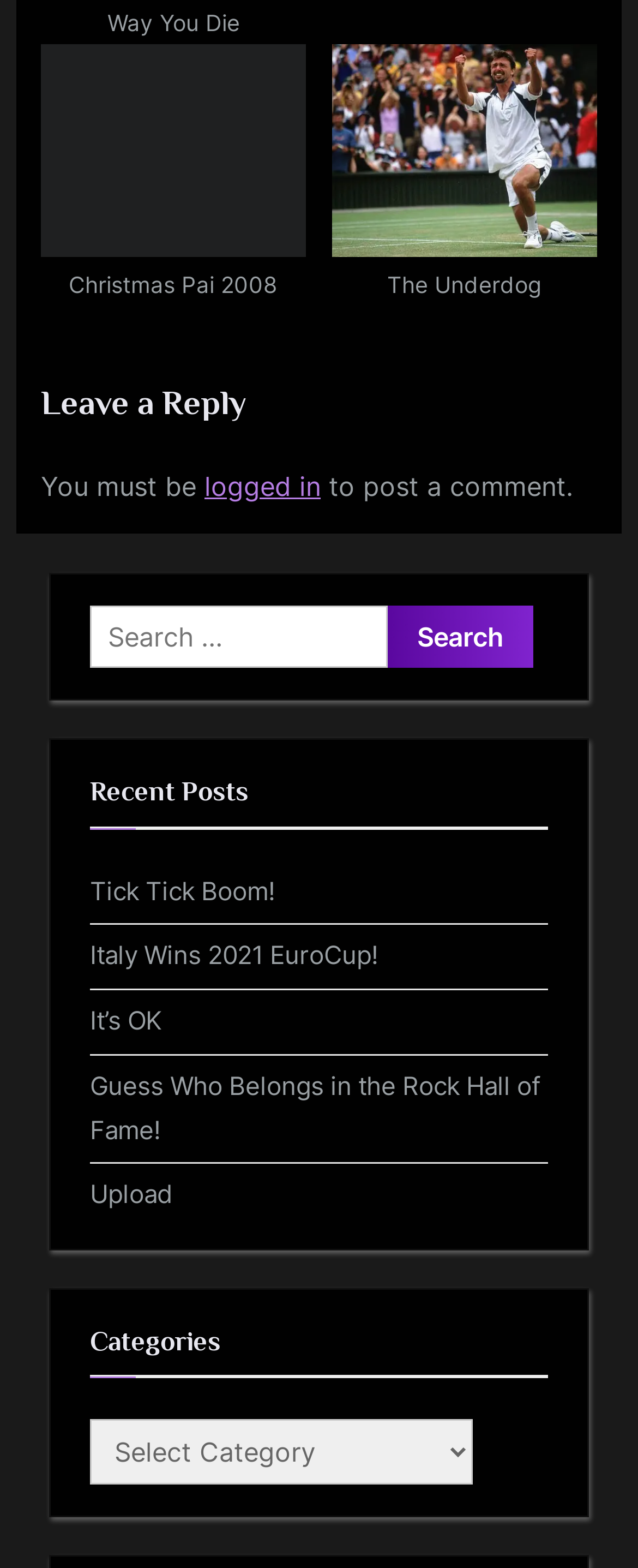What is the theme of the website?
Please answer the question with as much detail as possible using the screenshot.

The website appears to be a personal blog, as it has a 'Leave a Reply' section, 'Recent Posts', and 'Categories' dropdown, which are common features of a blog. The links listed under 'Recent Posts' also suggest that the website is a personal blog or journal.